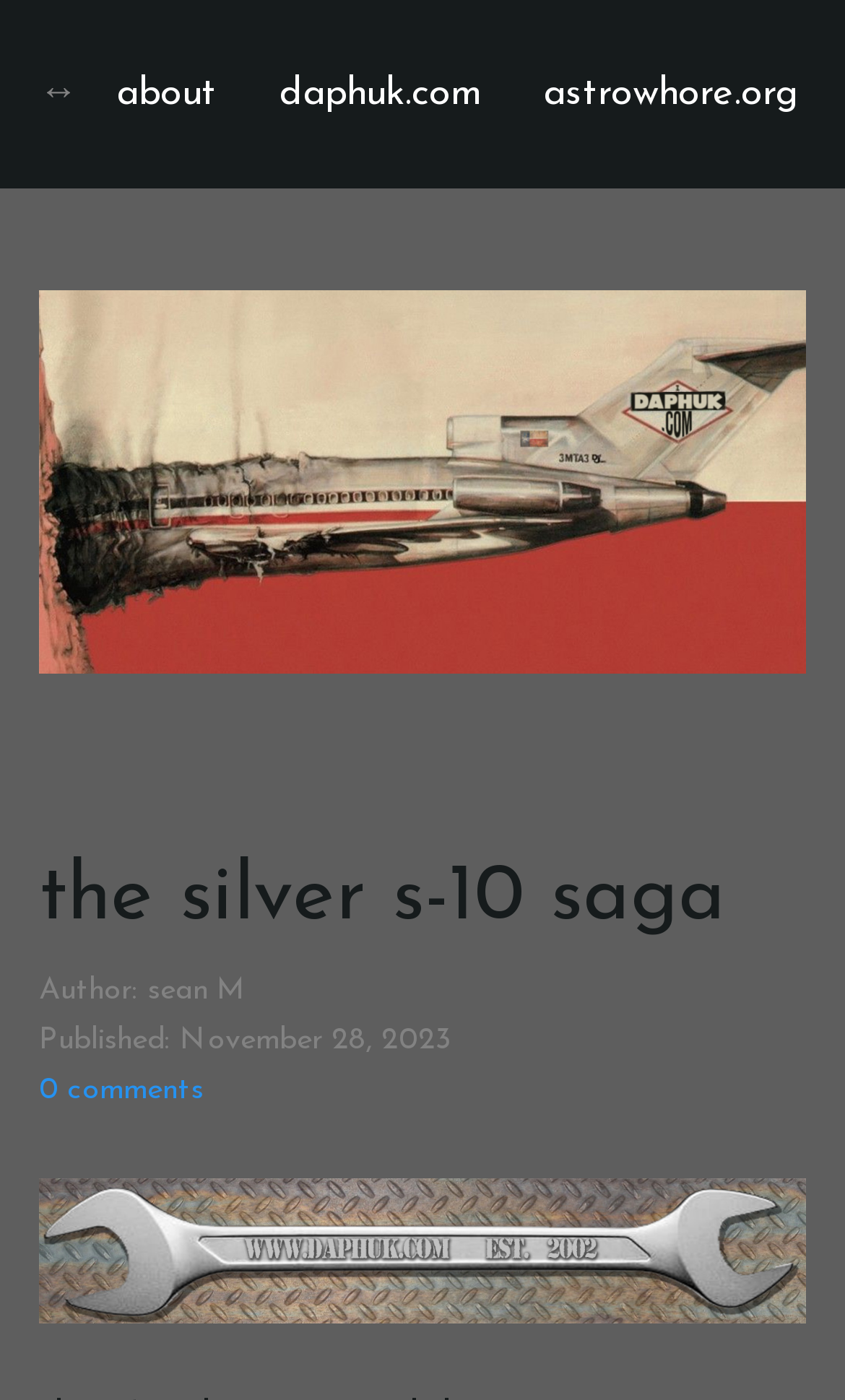Identify the bounding box of the UI element that matches this description: "Illustrations: Ayal Pinkus".

None